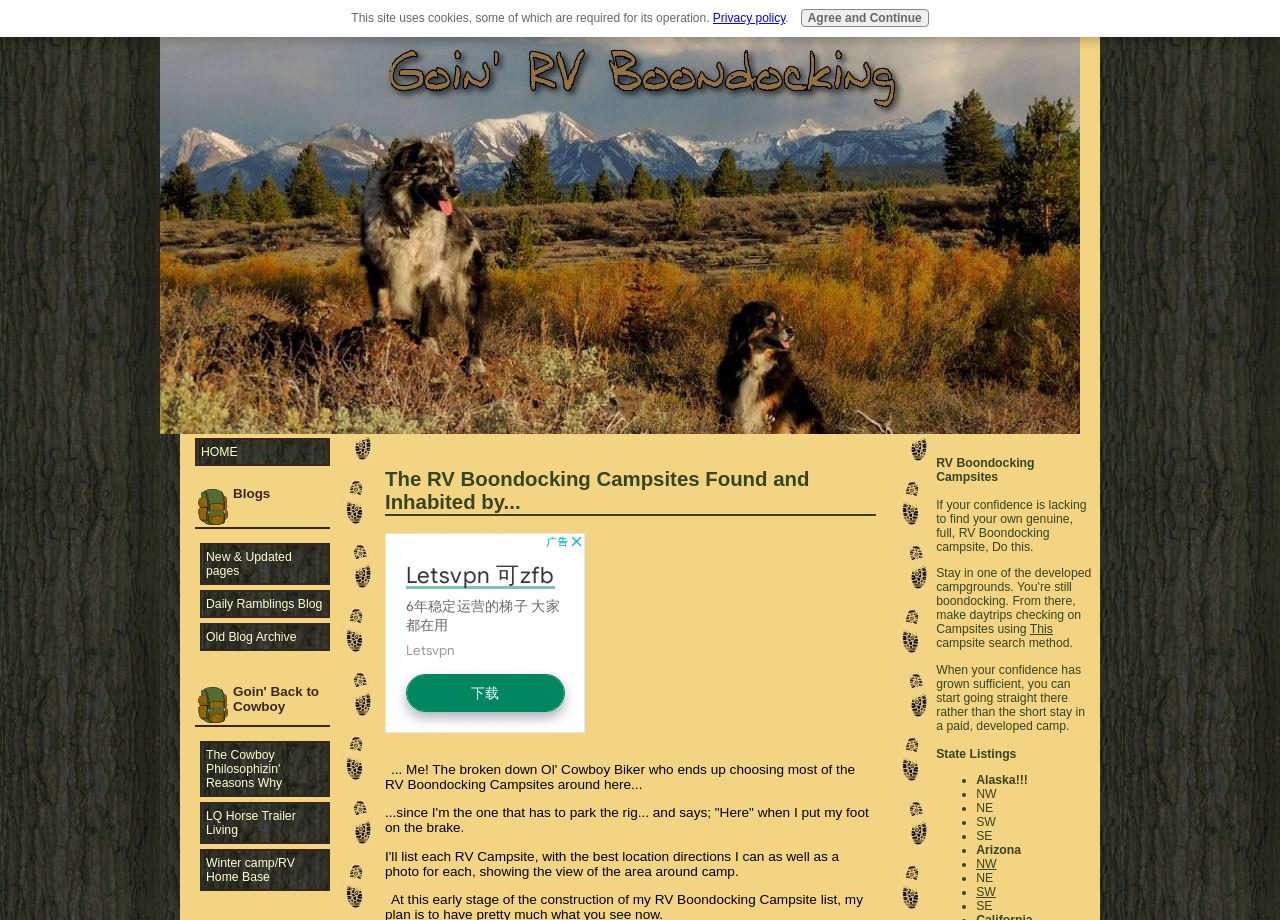Offer a meticulous description of the webpage's structure and content.

This webpage is about RV boondocking campsites, specifically those found and used by the editor of "Goin' RV Boondocking". The page has a navigation menu at the top, with links to "HOME", "Blogs", "New & Updated pages", "Daily Ramblings Blog", "Old Blog Archive", and more. Below the navigation menu, there is a heading that reads "The RV Boondocking Campsites Found and Inhabited by...". 

To the right of this heading, there is an advertisement iframe. Below the heading, there is a paragraph of text that describes the editor's experience with RV boondocking, mentioning that they have to park the rig and say "Here" when they put their foot on the brake.

Further down the page, there is a section that discusses the campsite search method, with a link to "This" and a paragraph of text that explains the process. Below this, there is a list of state listings, with bullet points for each region, including Alaska, NW, NE, SW, and SE, as well as a specific listing for Arizona. Some of these listings are links, while others are just text.

At the very top of the page, there is a notification bar that informs users that the site uses cookies, with a link to the privacy policy. There is also a button to "Agree and Continue" to accept the use of cookies.